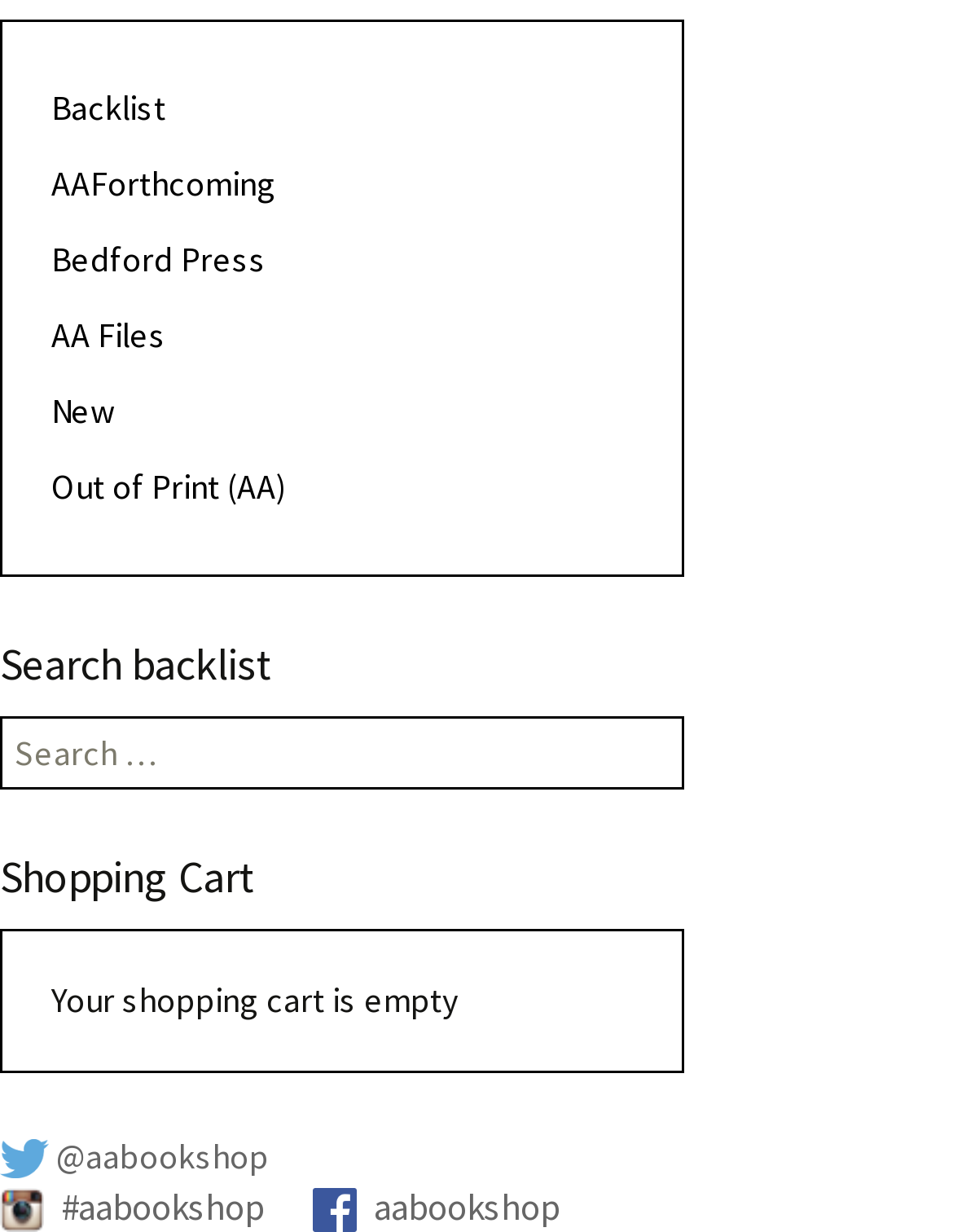What is the purpose of the search box?
Give a one-word or short phrase answer based on the image.

Search backlist